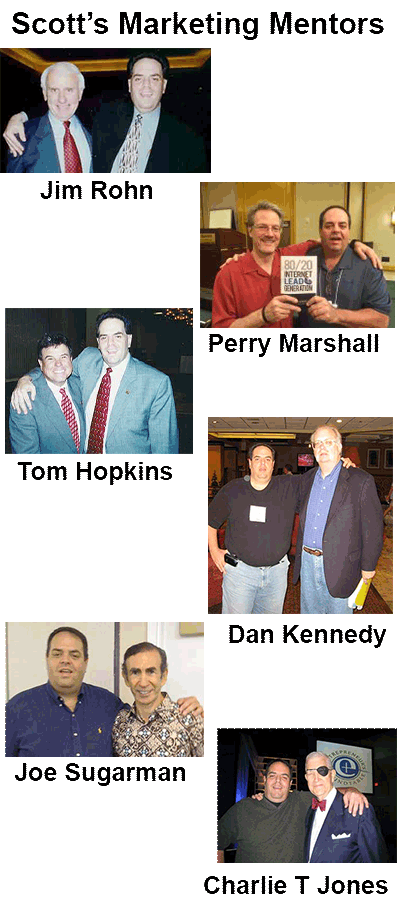What is Perry Marshall recognized for?
Using the visual information, answer the question in a single word or phrase.

Online marketing and advertising